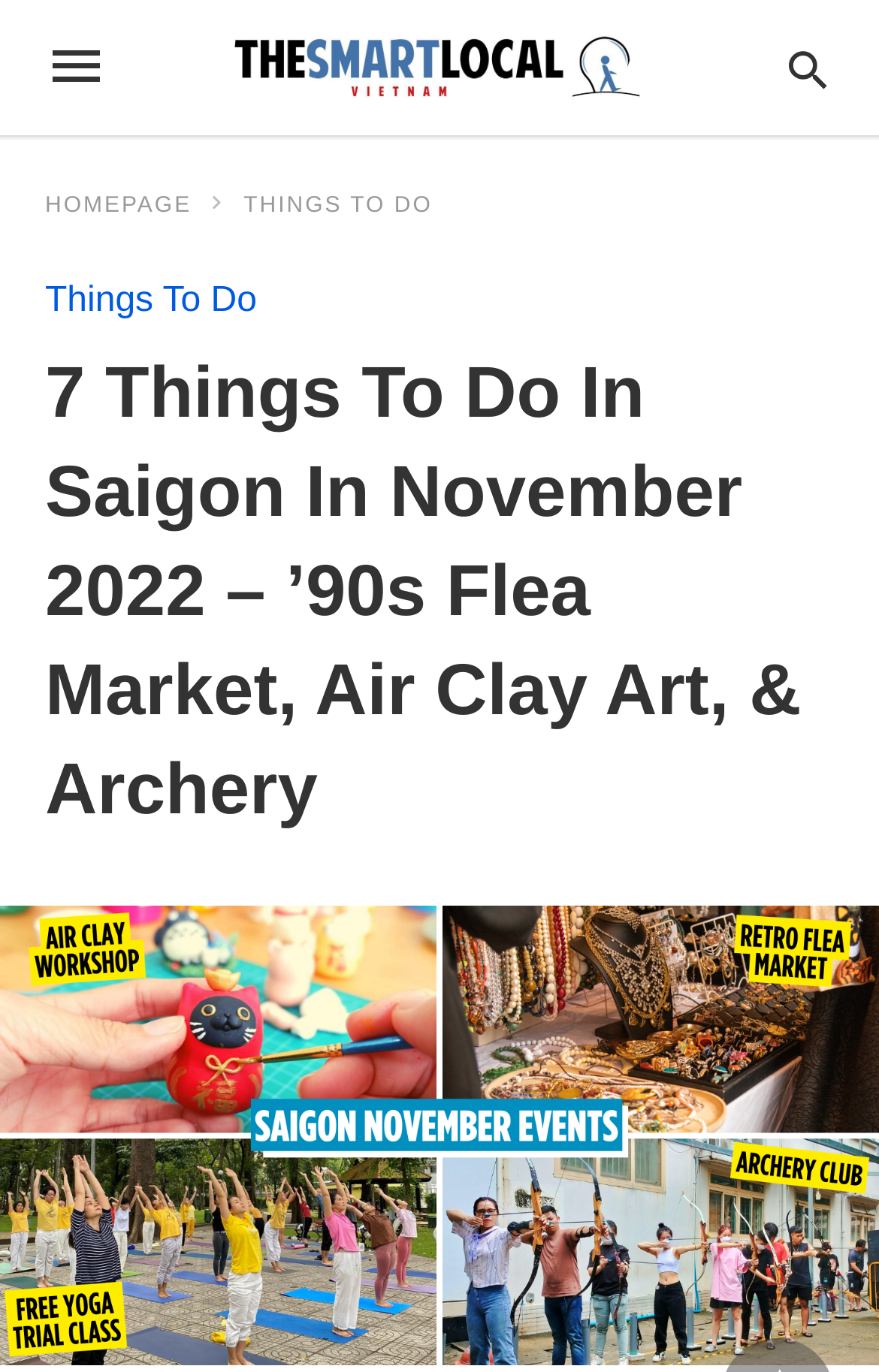Reply to the question with a single word or phrase:
What is the type of the image at the top of the webpage?

Figure